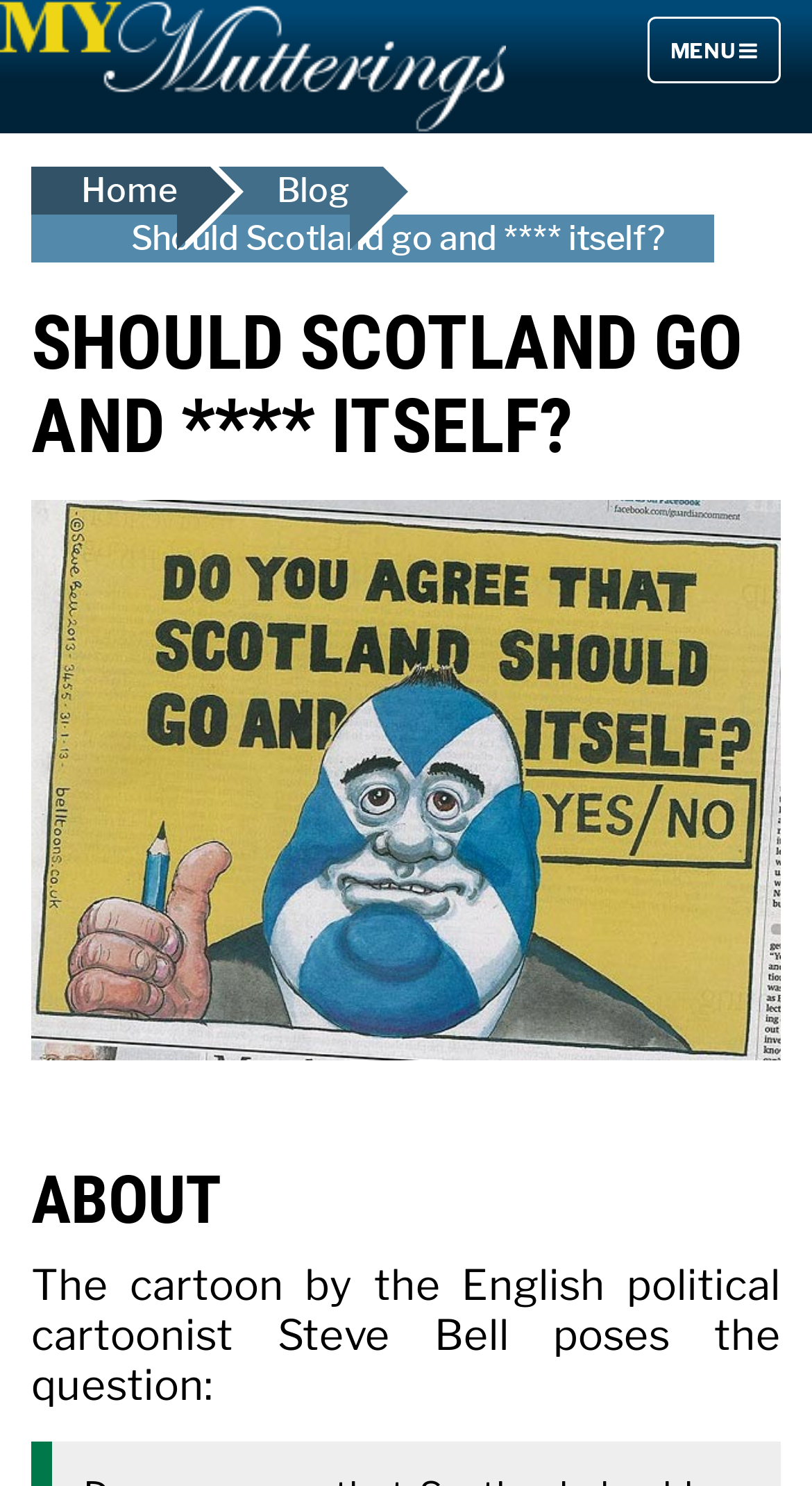What is the section below the cartoon?
Answer the question in as much detail as possible.

The heading 'ABOUT' is located below the cartoon, indicating that the section below the cartoon is about the author or the website.